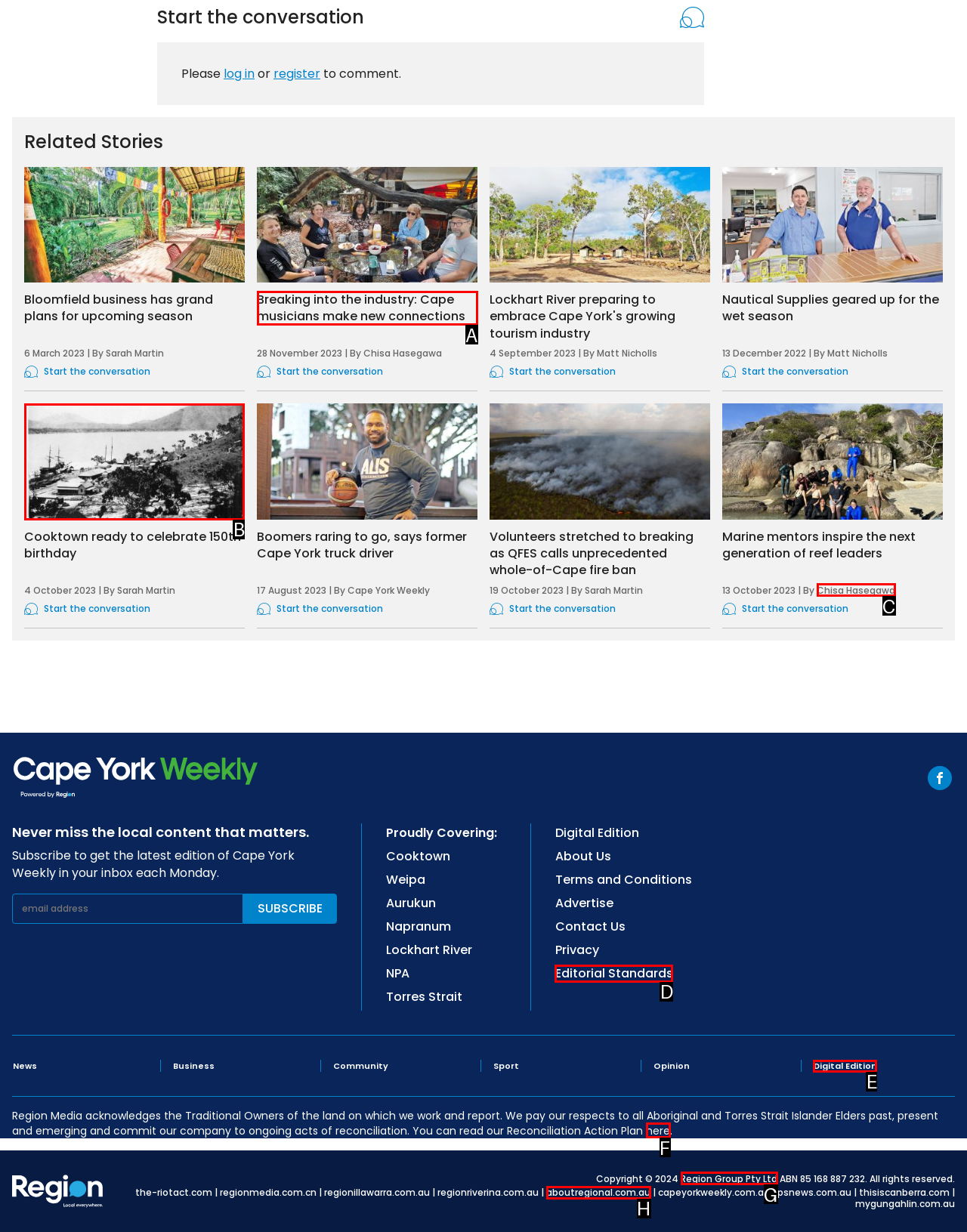Tell me which letter I should select to achieve the following goal: view Cooktown ready to celebrate 150th birthday
Answer with the corresponding letter from the provided options directly.

B